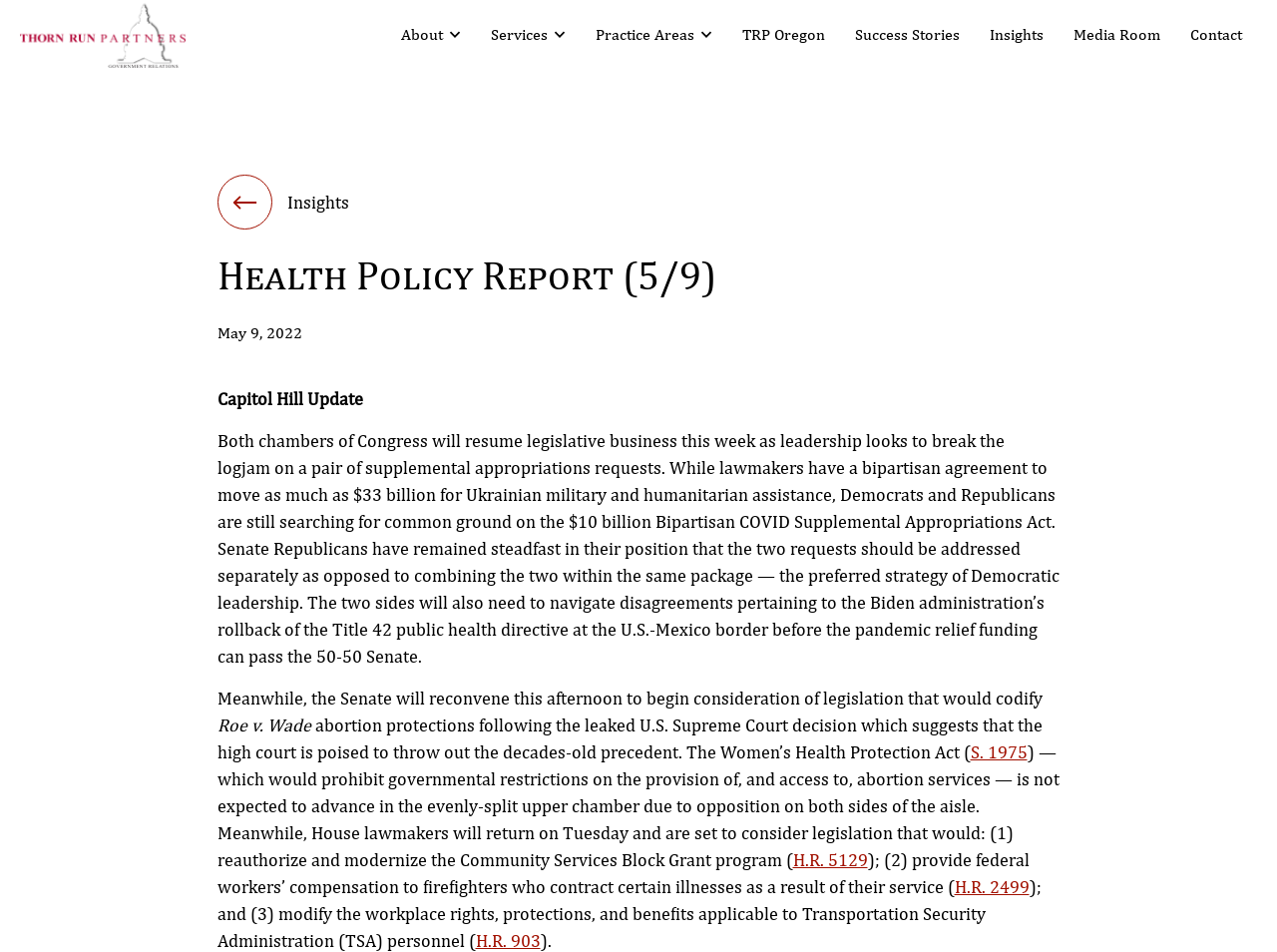Determine the bounding box coordinates of the region I should click to achieve the following instruction: "Click the Header Logo". Ensure the bounding box coordinates are four float numbers between 0 and 1, i.e., [left, top, right, bottom].

[0.016, 0.002, 0.146, 0.071]